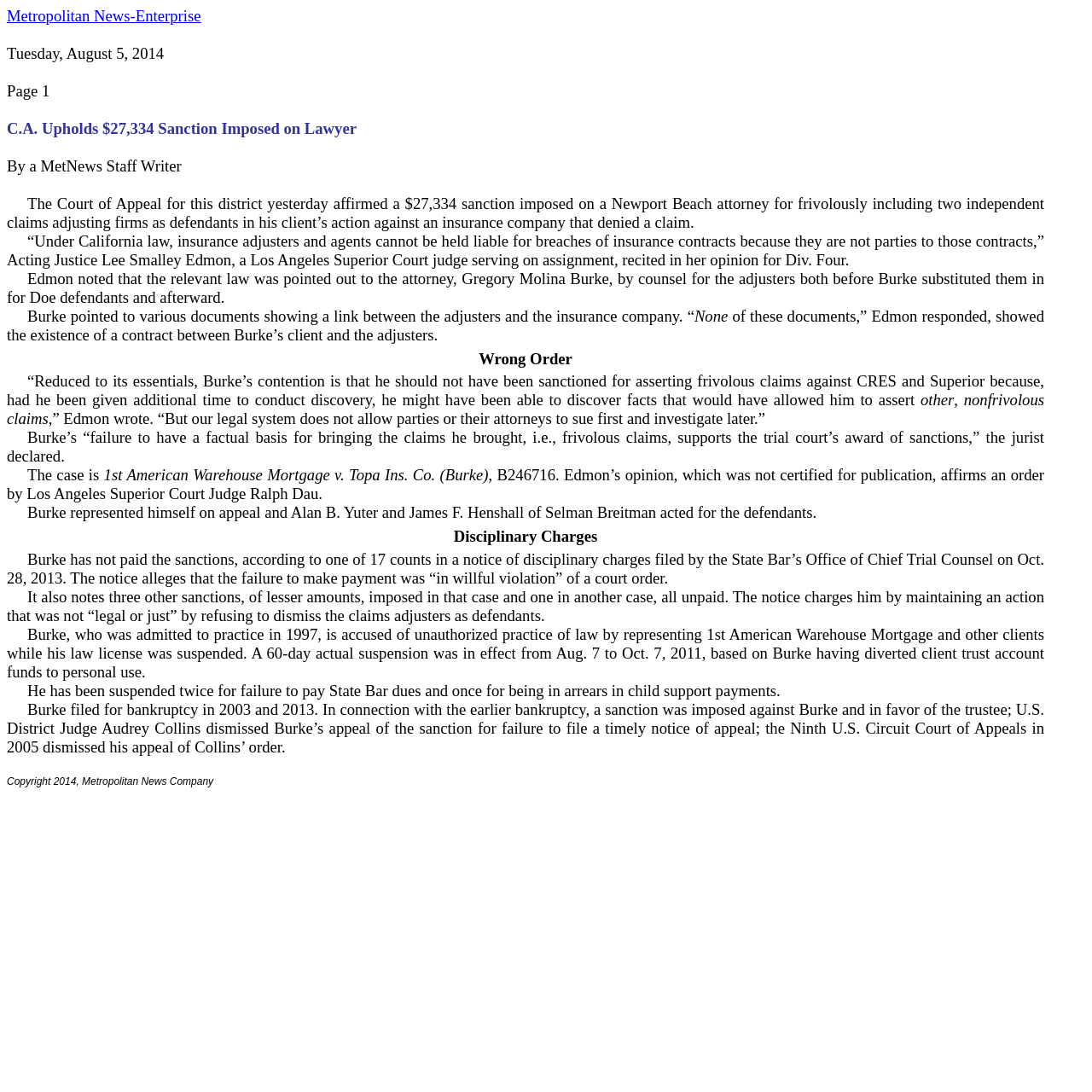Who is the judge that affirmed the $27,334 sanction?
Refer to the image and respond with a one-word or short-phrase answer.

Acting Justice Lee Smalley Edmon